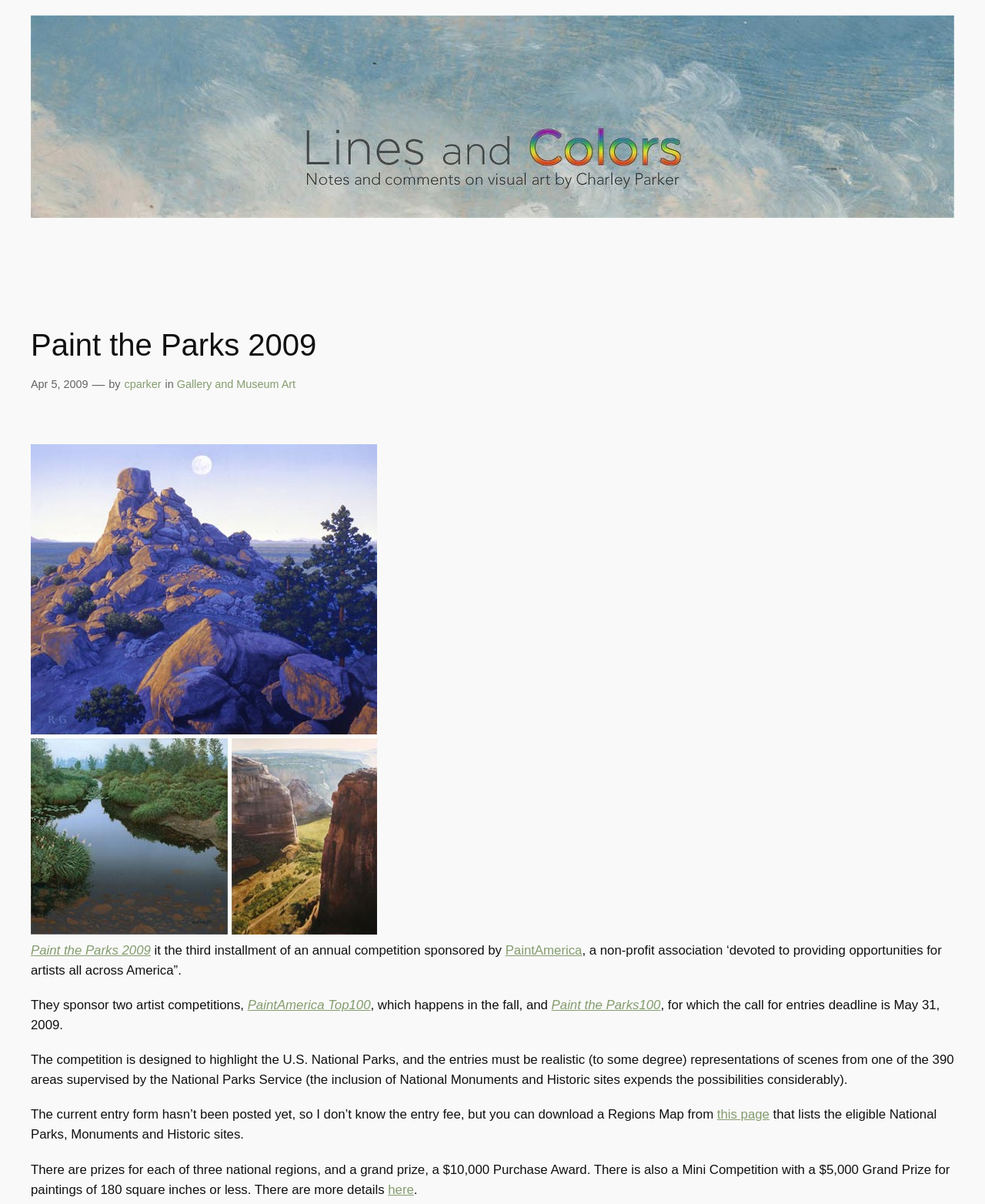Find the bounding box of the UI element described as follows: "What We Do".

None